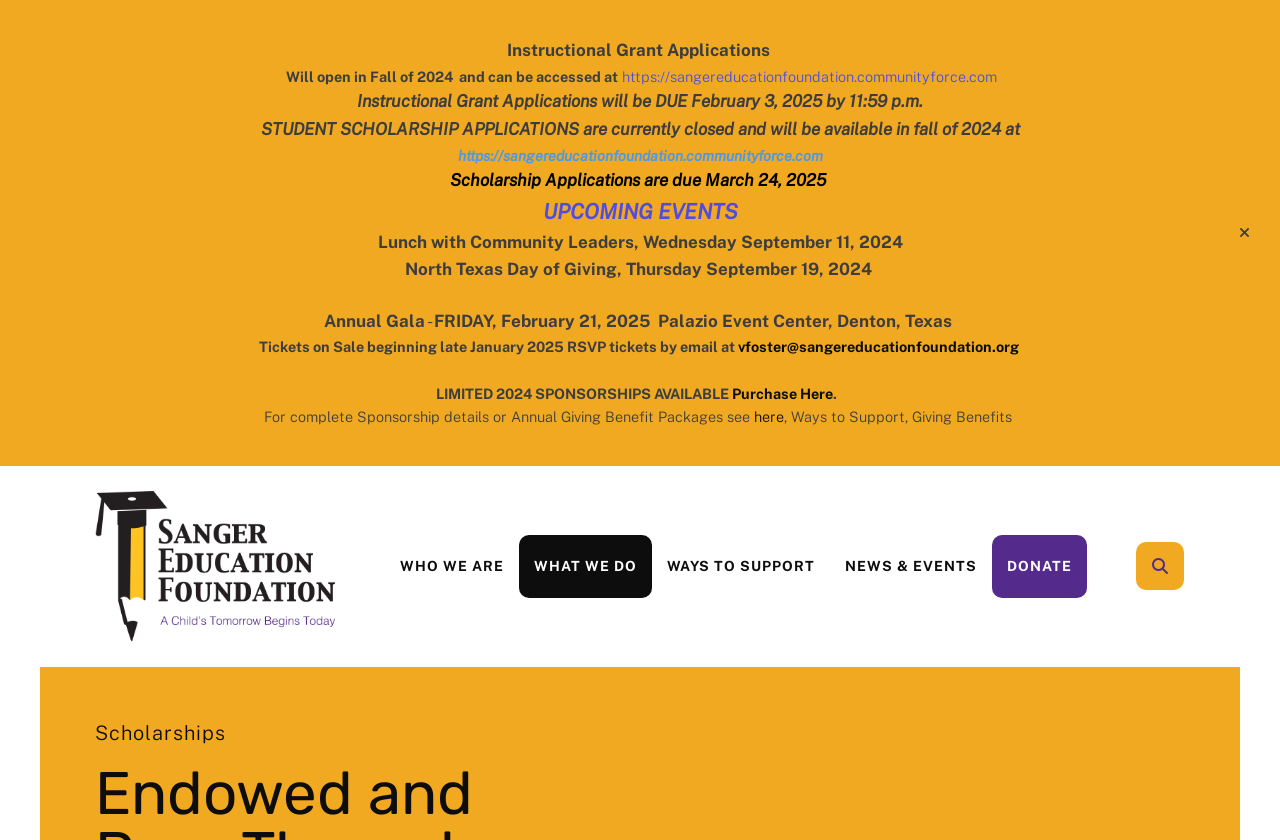What is the name of the organization?
Please provide a detailed answer to the question.

The name of the organization can be found in the top-left corner of the webpage, where it is written as 'Sanger Education Foundation Inc'.